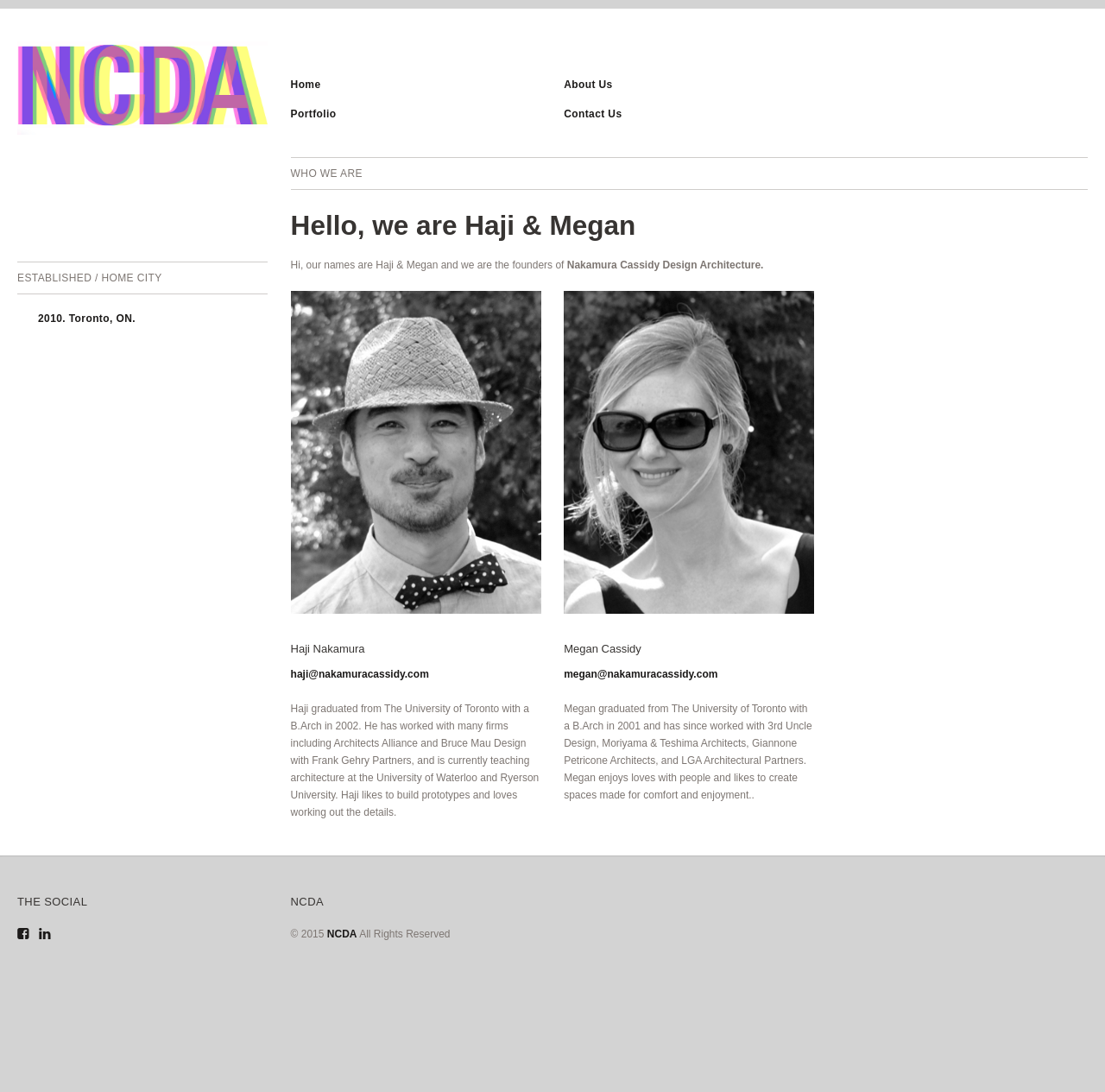Explain the contents of the webpage comprehensively.

The webpage is about NCDA, a design architecture firm founded by Haji Nakamura and Megan Cassidy. At the top, there is a heading with the firm's name, accompanied by a logo image. Below this, there are four navigation links: "Home", "Portfolio", "About Us", and "Contact Us", arranged horizontally.

The main content of the page is divided into two sections. On the left, there is a brief introduction to the founders, with a heading "WHO WE ARE" and a paragraph of text describing their background. Below this, there are two sections, one for each founder, with headings "Haji Nakamura" and "Megan Cassidy", respectively. Each section includes a link to their email address and a brief bio describing their education, work experience, and interests.

On the right side of the page, there is a section with a heading "ESTABLISHED / HOME CITY", which includes two links: "2010" and "Toronto, ON.", indicating the year and location of the firm's establishment.

At the bottom of the page, there are three sections. The first section has a heading "THE SOCIAL" and includes two links to social media platforms, represented by the letters "f" and "i". The second section has a heading "NCDA" and includes a copyright notice with the year 2015 and a link to the firm's website. The third section has a heading "NCDA" and includes a statement "All Rights Reserved".